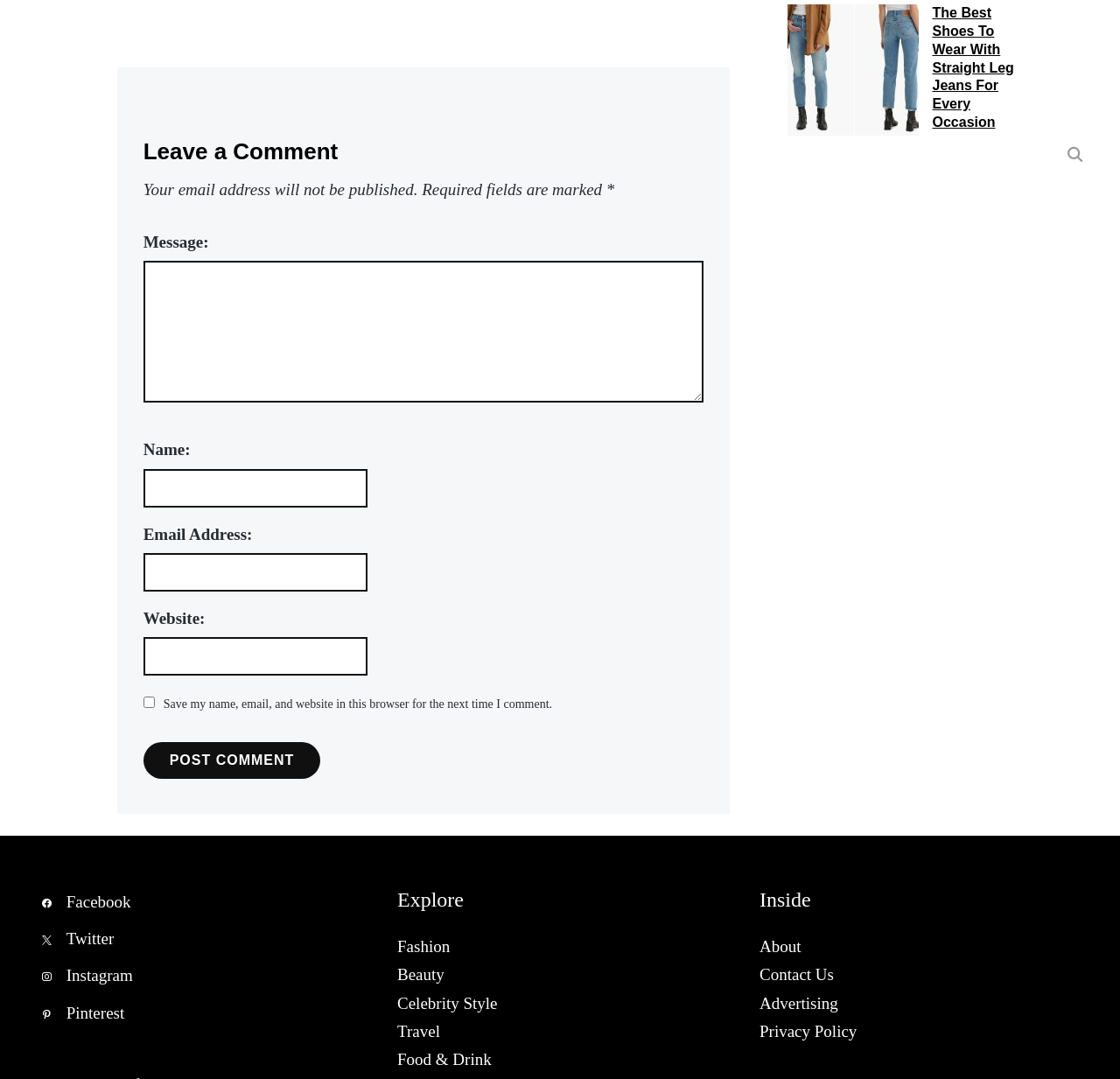Please provide a comprehensive response to the question based on the details in the image: What is the topic of the article?

The article's topic can be inferred from the heading 'The Best Shoes To Wear With Straight Leg Jeans For Every Occasion' and the image description 'The Best Shoes To Wear With Straight Leg Jeans For Every Occasion'.